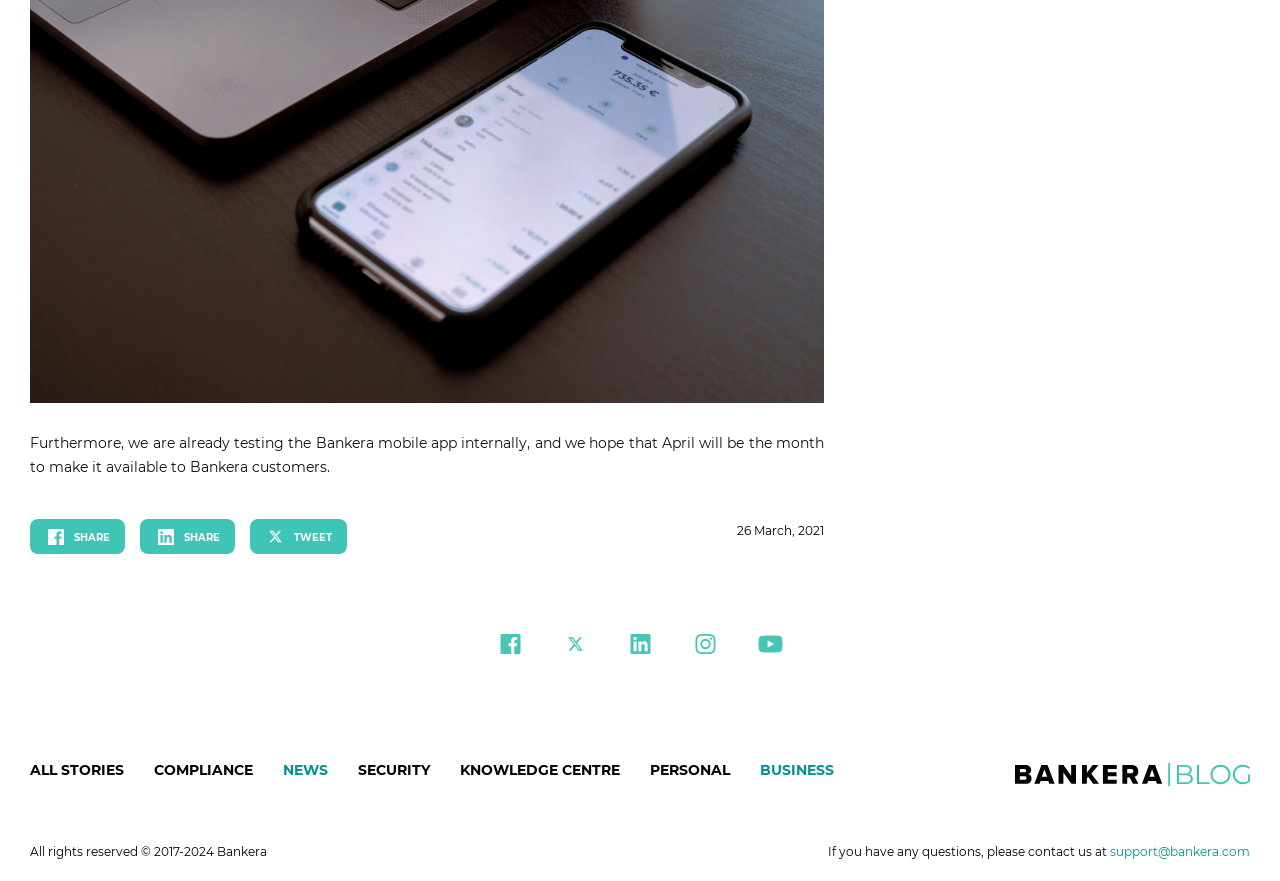Please reply with a single word or brief phrase to the question: 
What is the email address to contact for questions?

support@bankera.com